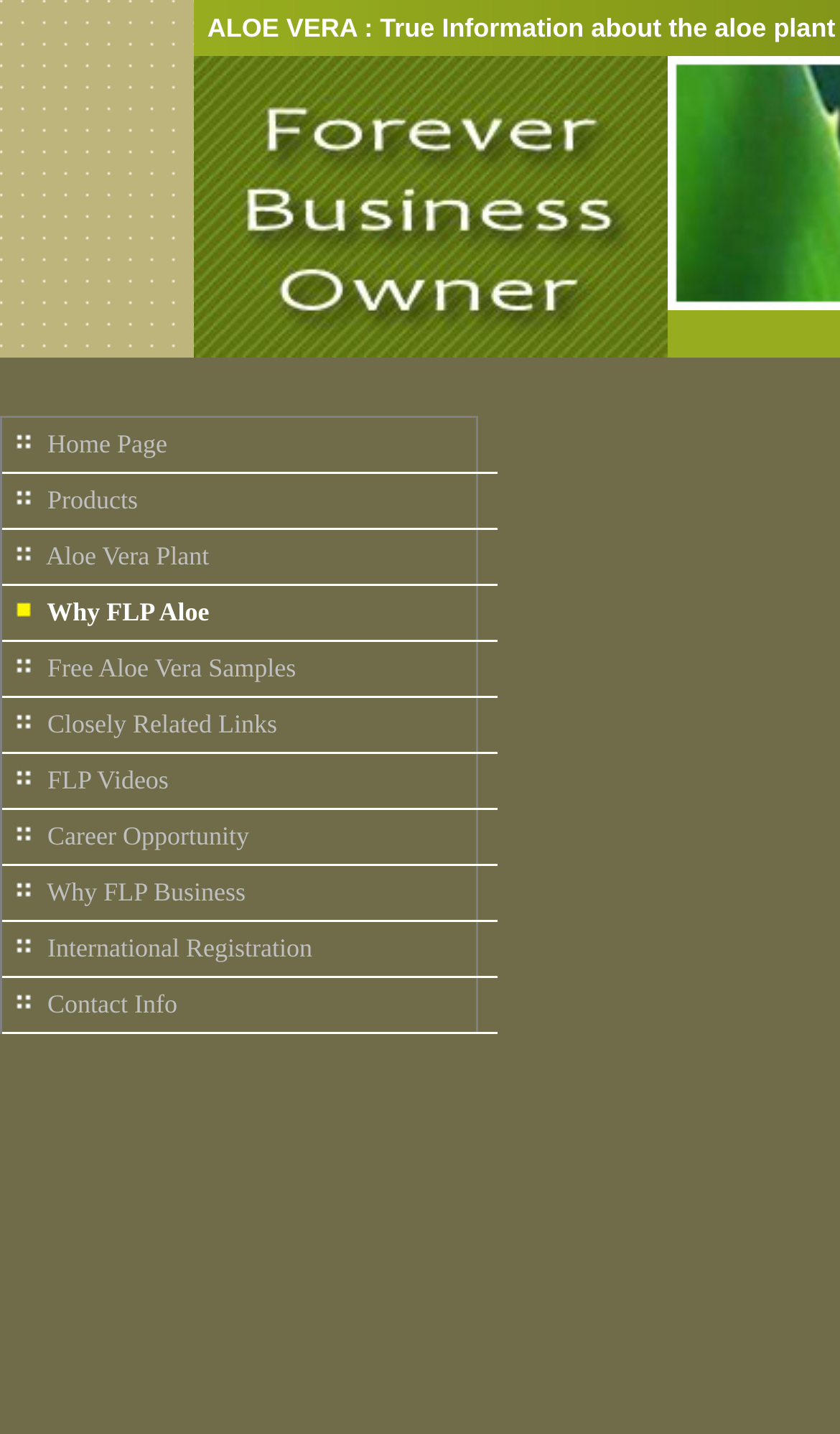Determine the bounding box coordinates of the element's region needed to click to follow the instruction: "Learn about Why FLP Aloe". Provide these coordinates as four float numbers between 0 and 1, formatted as [left, top, right, bottom].

[0.003, 0.409, 0.592, 0.448]